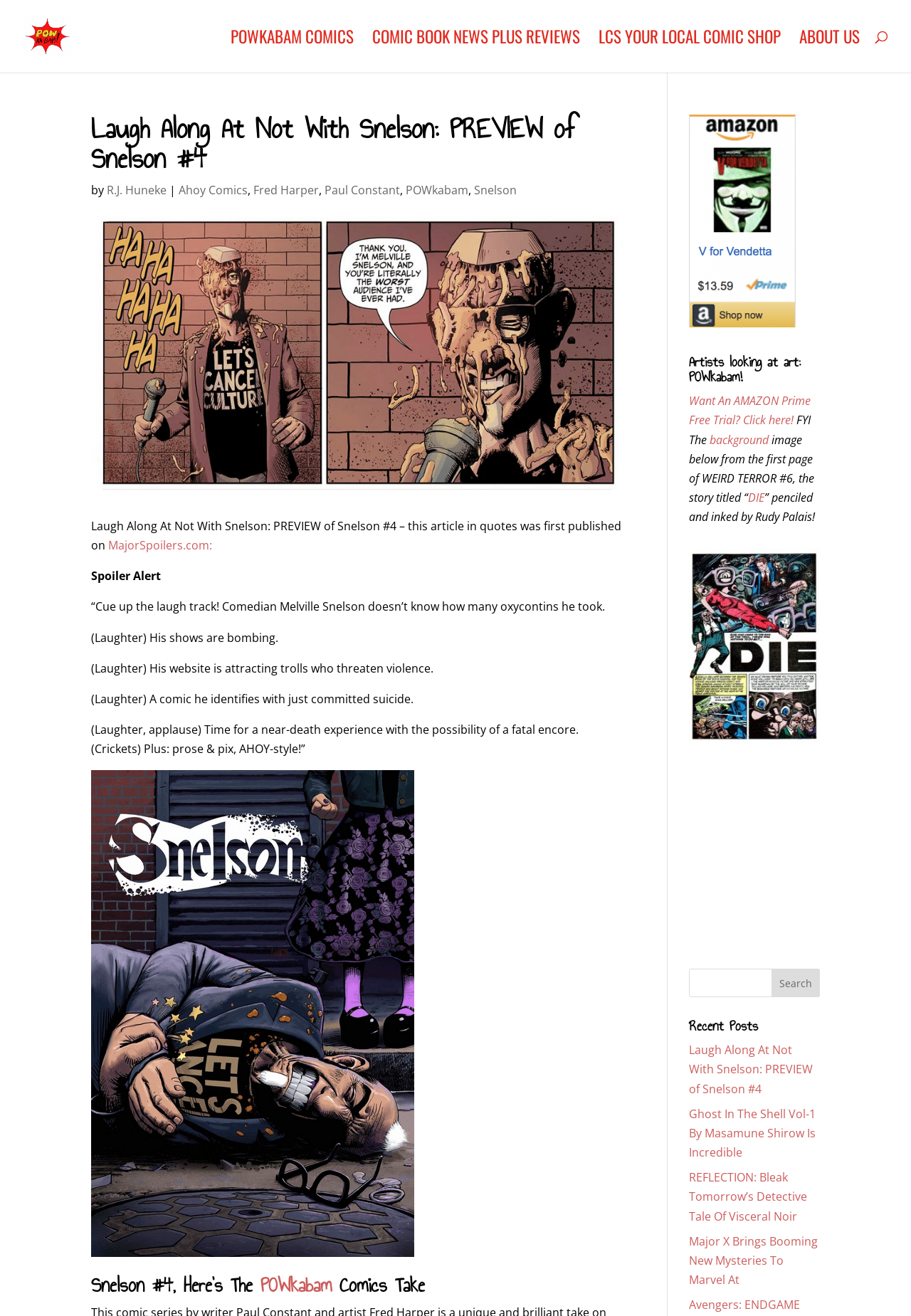Predict the bounding box coordinates of the area that should be clicked to accomplish the following instruction: "Search for something". The bounding box coordinates should consist of four float numbers between 0 and 1, i.e., [left, top, right, bottom].

[0.756, 0.736, 0.9, 0.758]